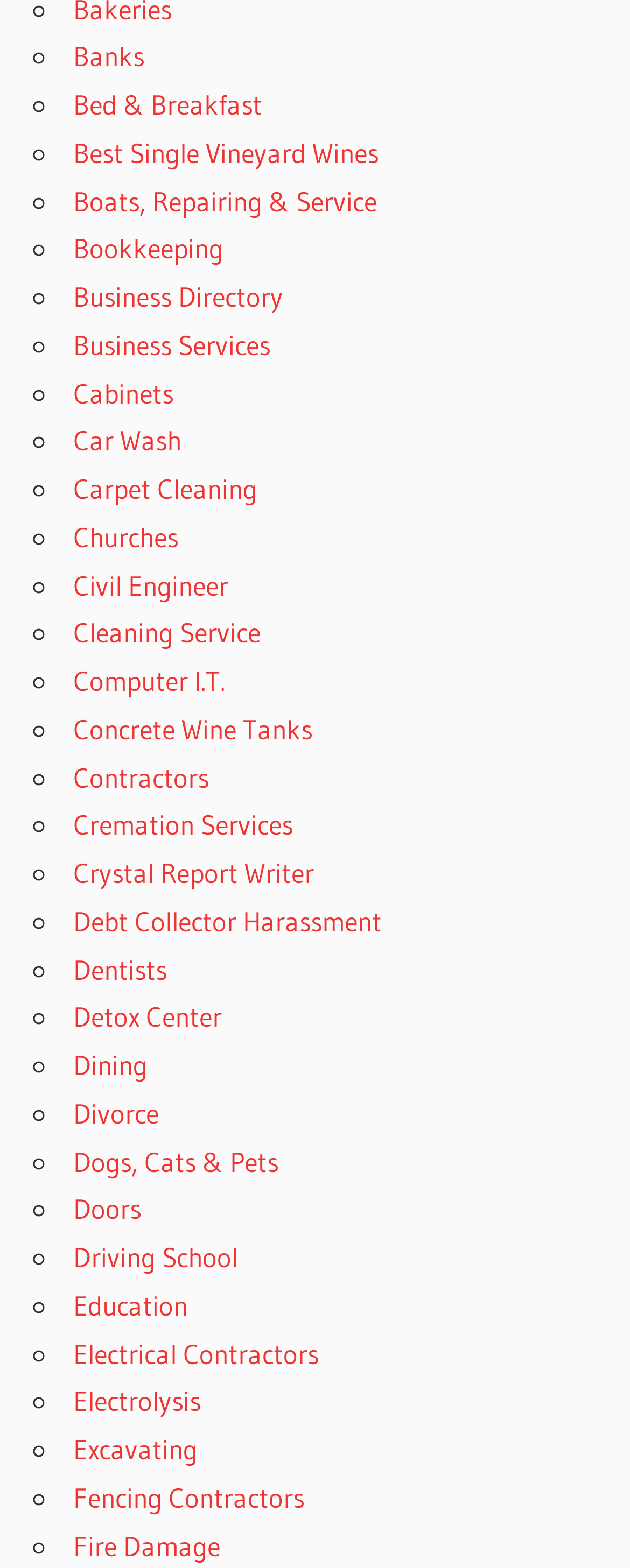Highlight the bounding box coordinates of the element that should be clicked to carry out the following instruction: "Visit Bed & Breakfast". The coordinates must be given as four float numbers ranging from 0 to 1, i.e., [left, top, right, bottom].

[0.116, 0.056, 0.416, 0.077]